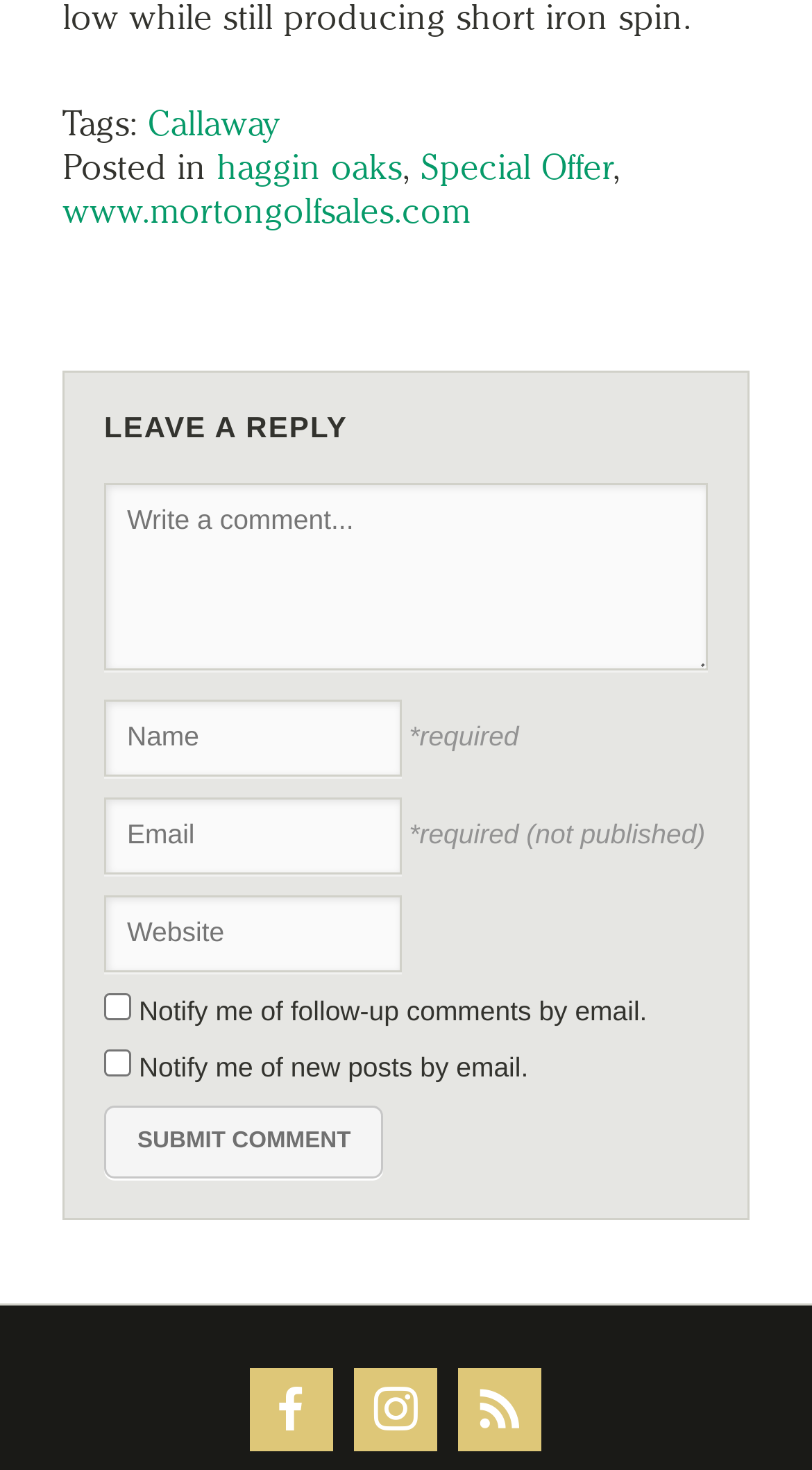Using the given element description, provide the bounding box coordinates (top-left x, top-left y, bottom-right x, bottom-right y) for the corresponding UI element in the screenshot: name="submit" value="Submit Comment"

[0.128, 0.752, 0.473, 0.801]